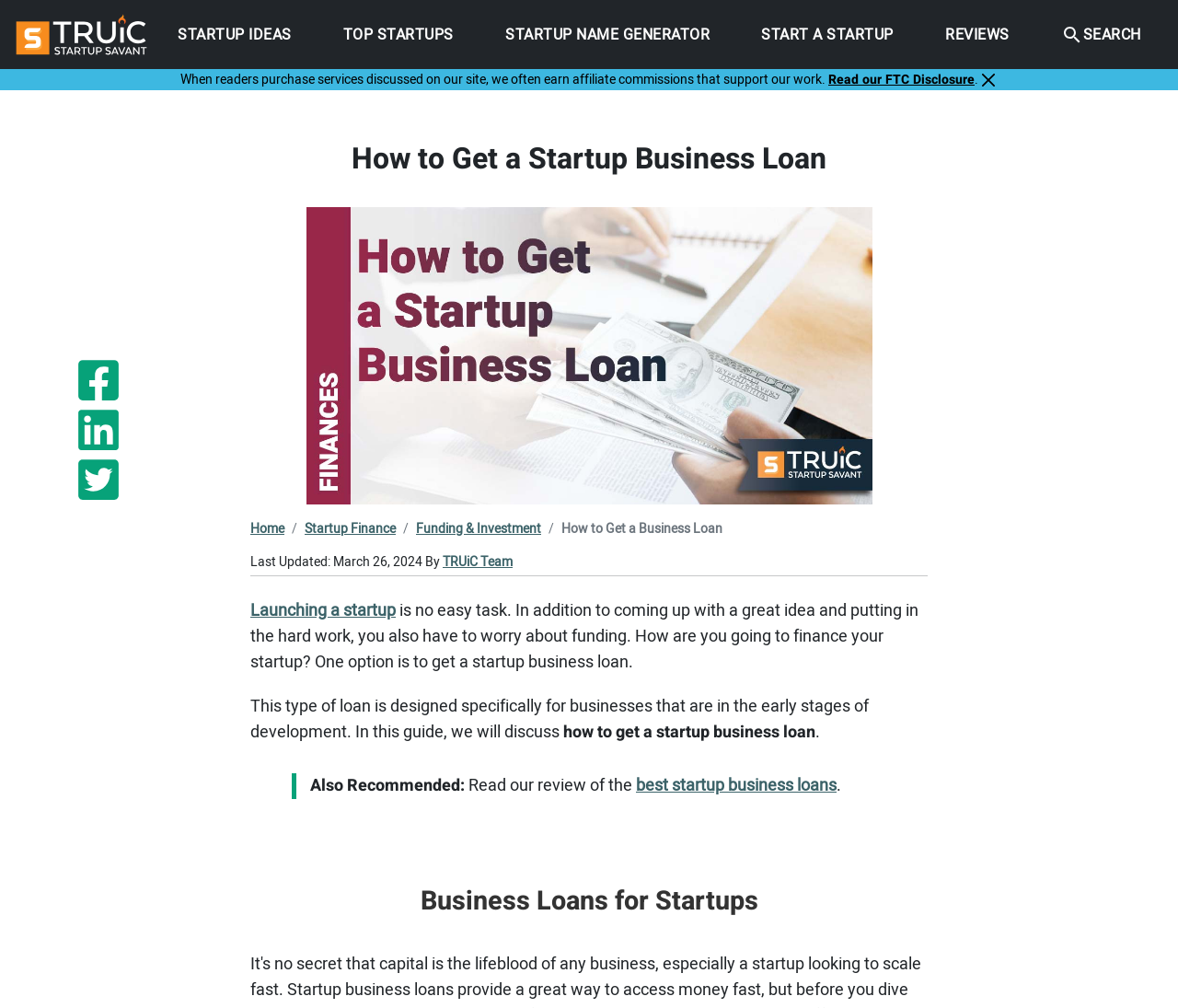By analyzing the image, answer the following question with a detailed response: Who is the author of this content?

The author of this content is the TRUiC Team, as mentioned in the text 'By TRUiC Team'.